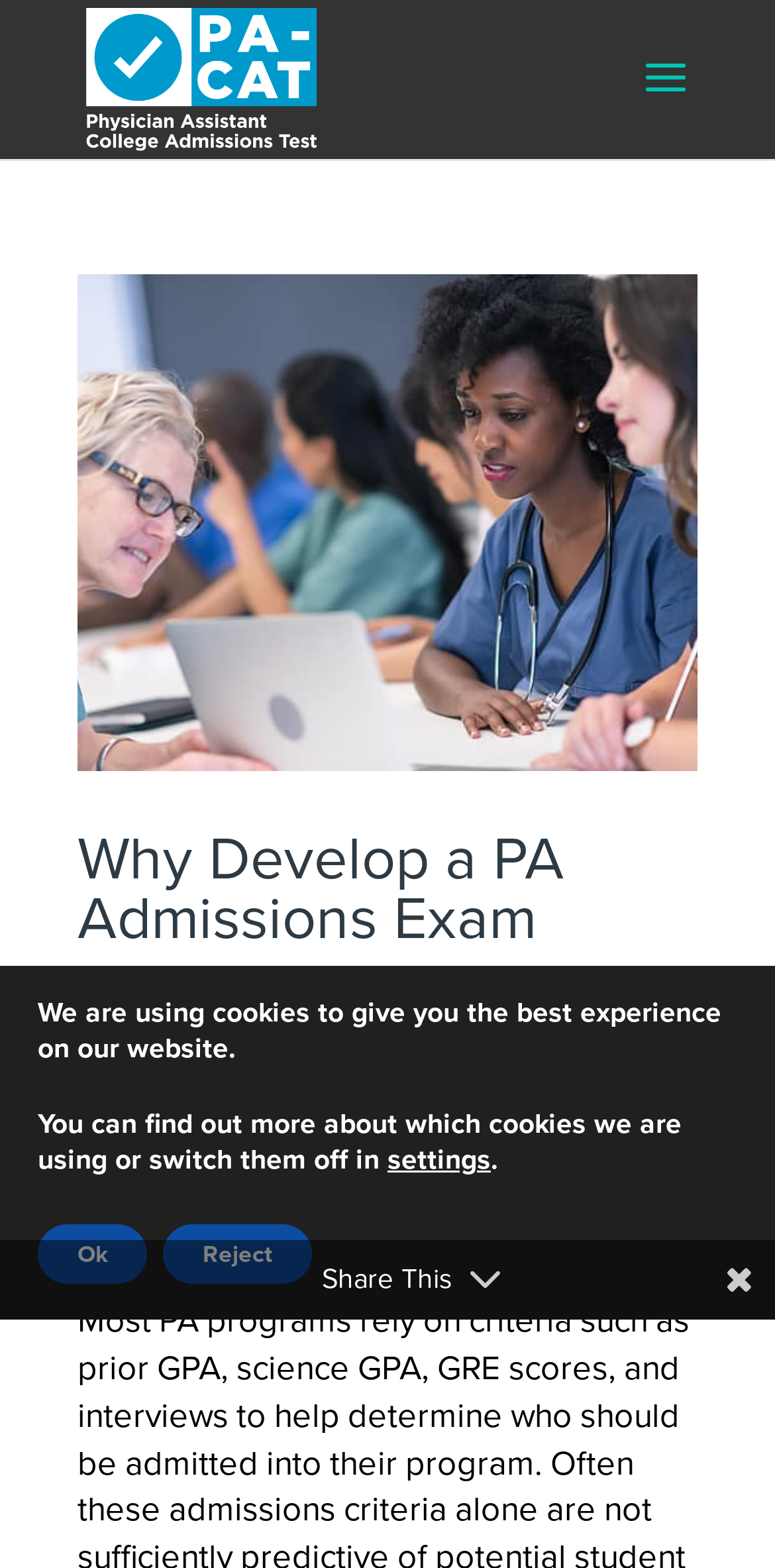What is the purpose of the button 'settings'?
Can you provide a detailed and comprehensive answer to the question?

The button 'settings' is located in the GDPR Cookie Banner section, which is related to cookie management. Therefore, the purpose of the button 'settings' is to allow users to manage their cookie settings.